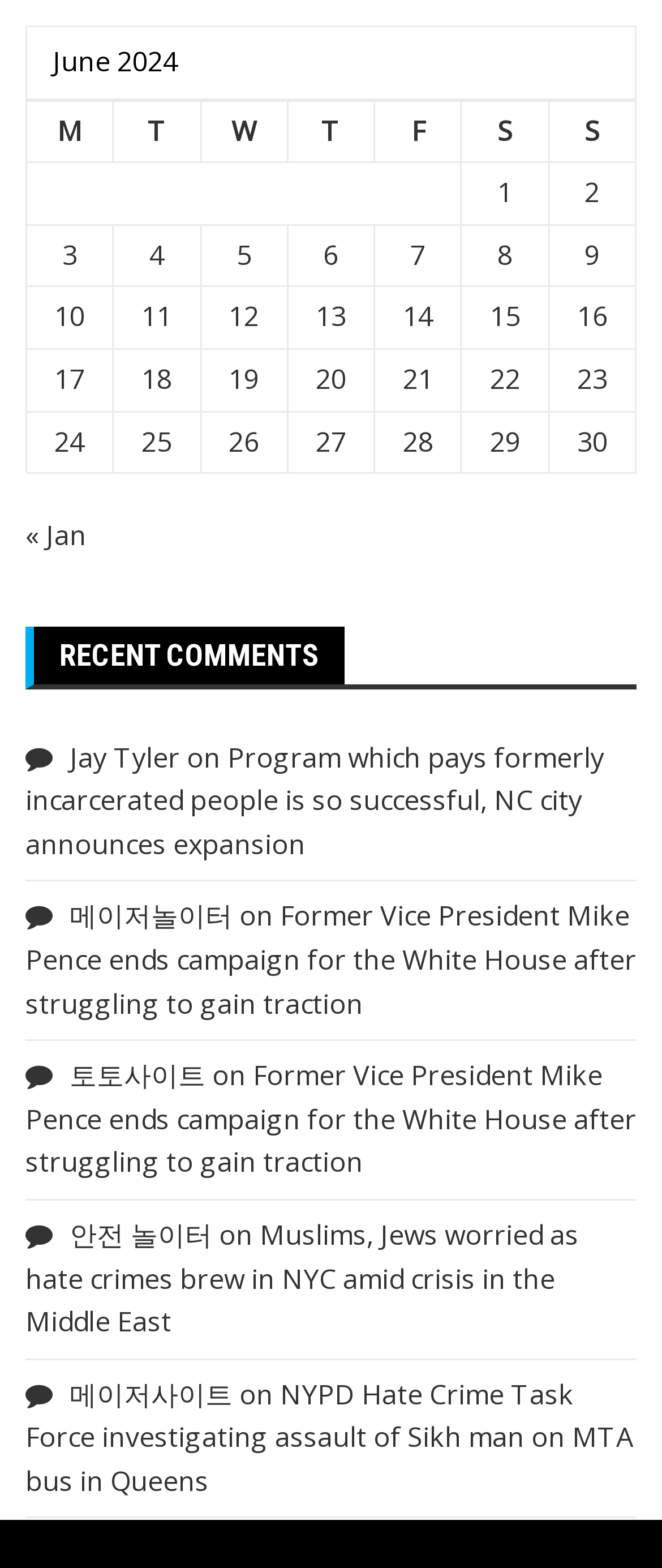Determine the bounding box coordinates for the HTML element mentioned in the following description: "Jay Tyler". The coordinates should be a list of four floats ranging from 0 to 1, represented as [left, top, right, bottom].

[0.105, 0.471, 0.272, 0.494]